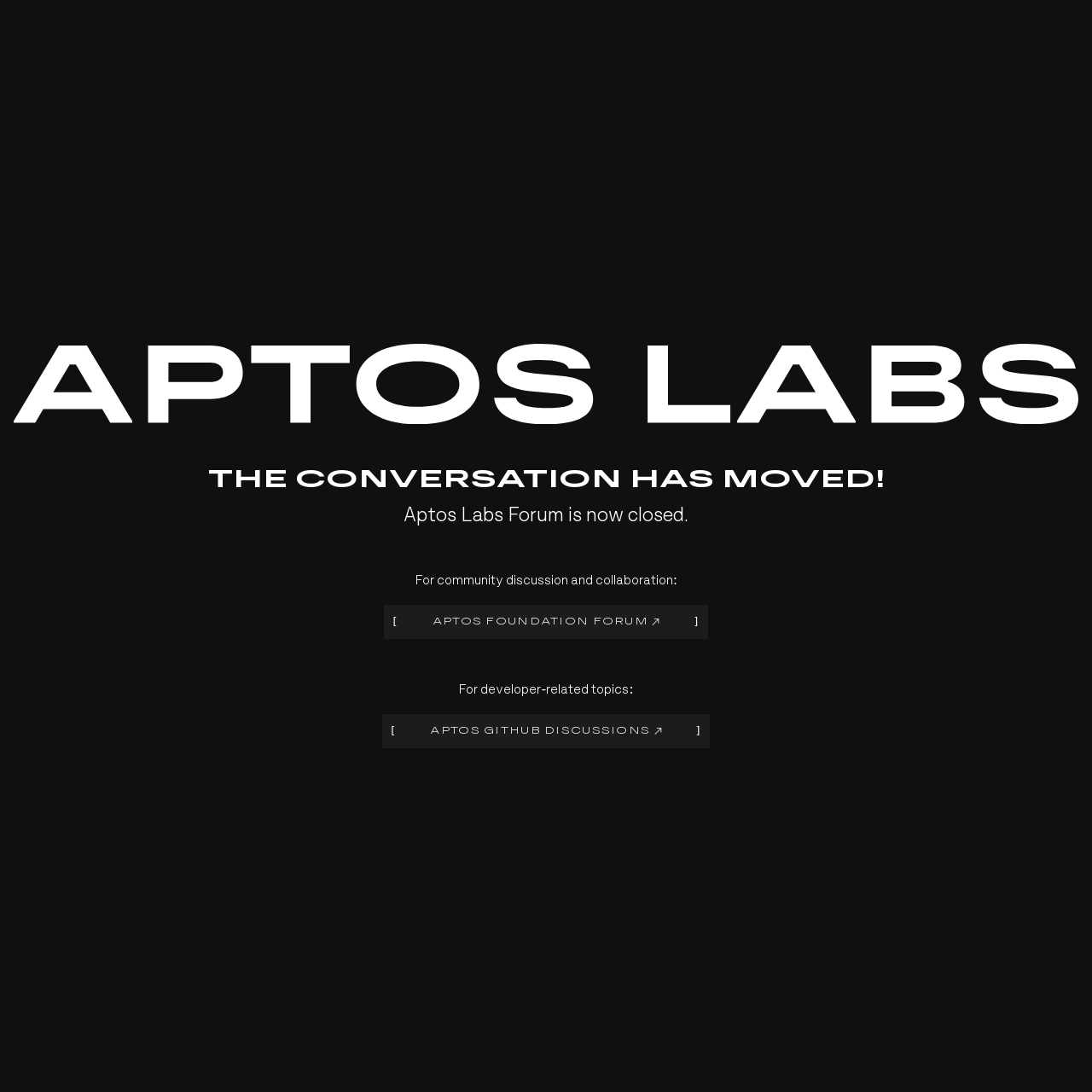Locate and extract the text of the main heading on the webpage.

THE CONVERSATION HAS MOVED!